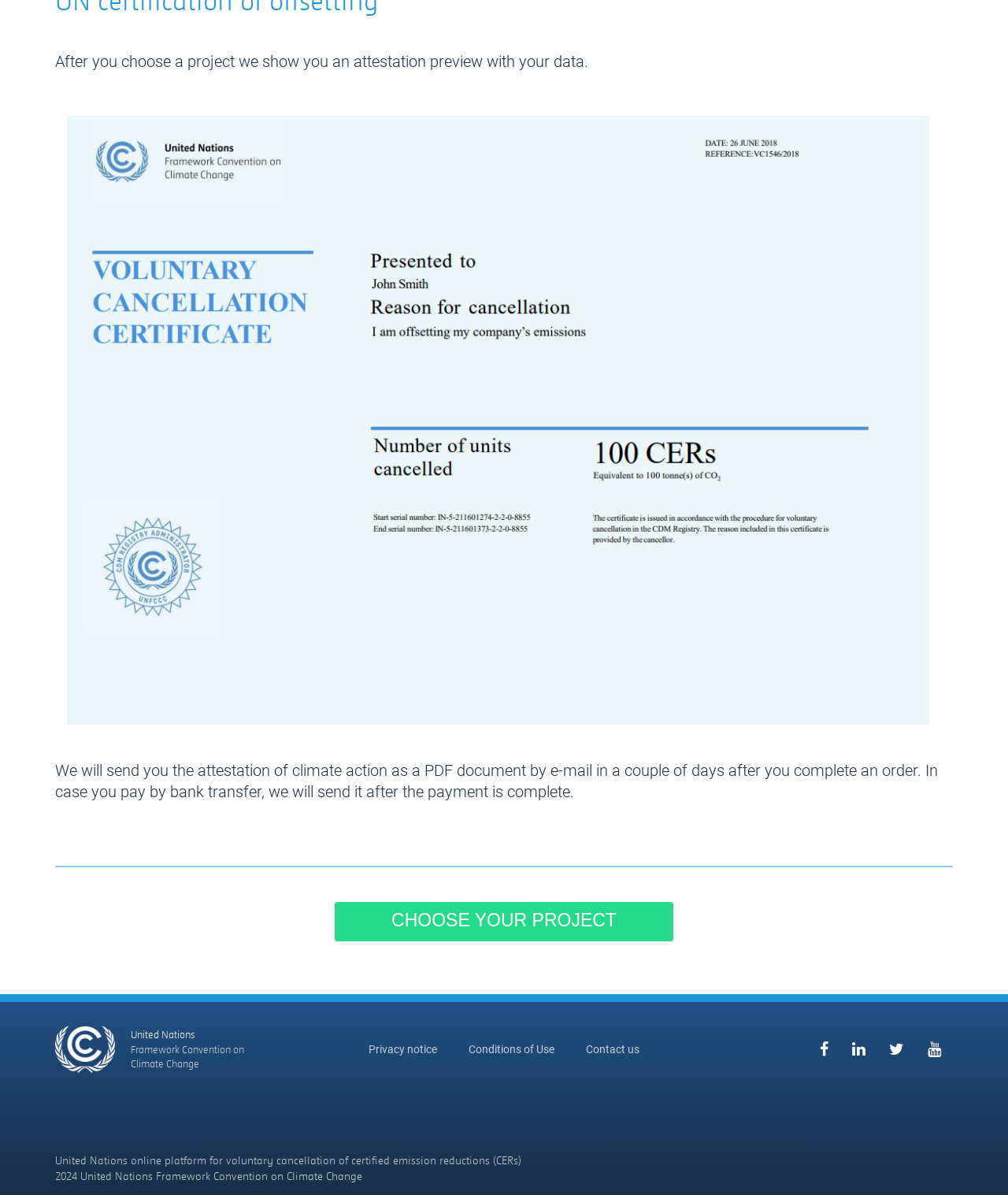Determine the bounding box coordinates of the target area to click to execute the following instruction: "View the privacy notice."

[0.366, 0.873, 0.434, 0.883]